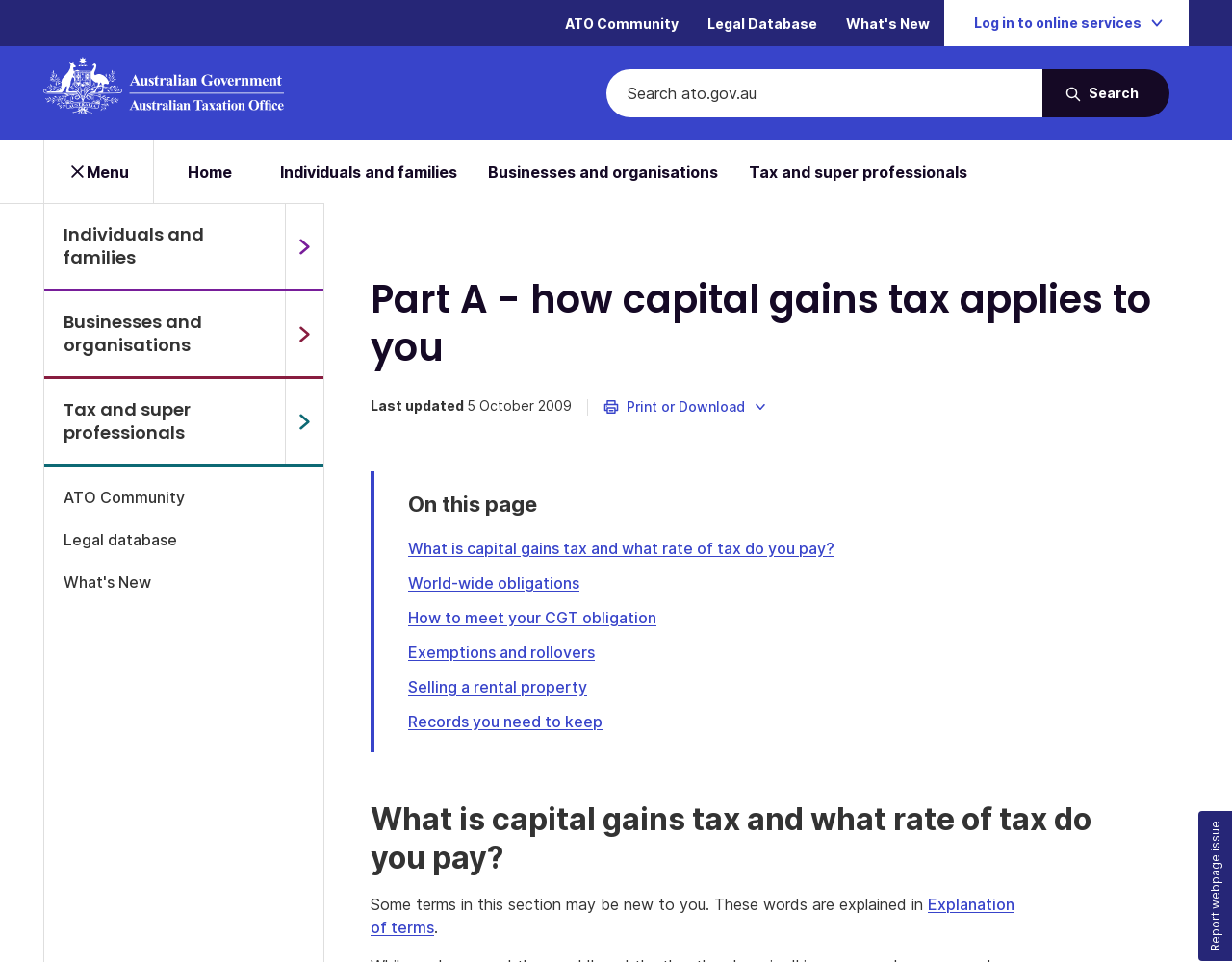Could you highlight the region that needs to be clicked to execute the instruction: "Print or download this page"?

[0.477, 0.406, 0.636, 0.44]